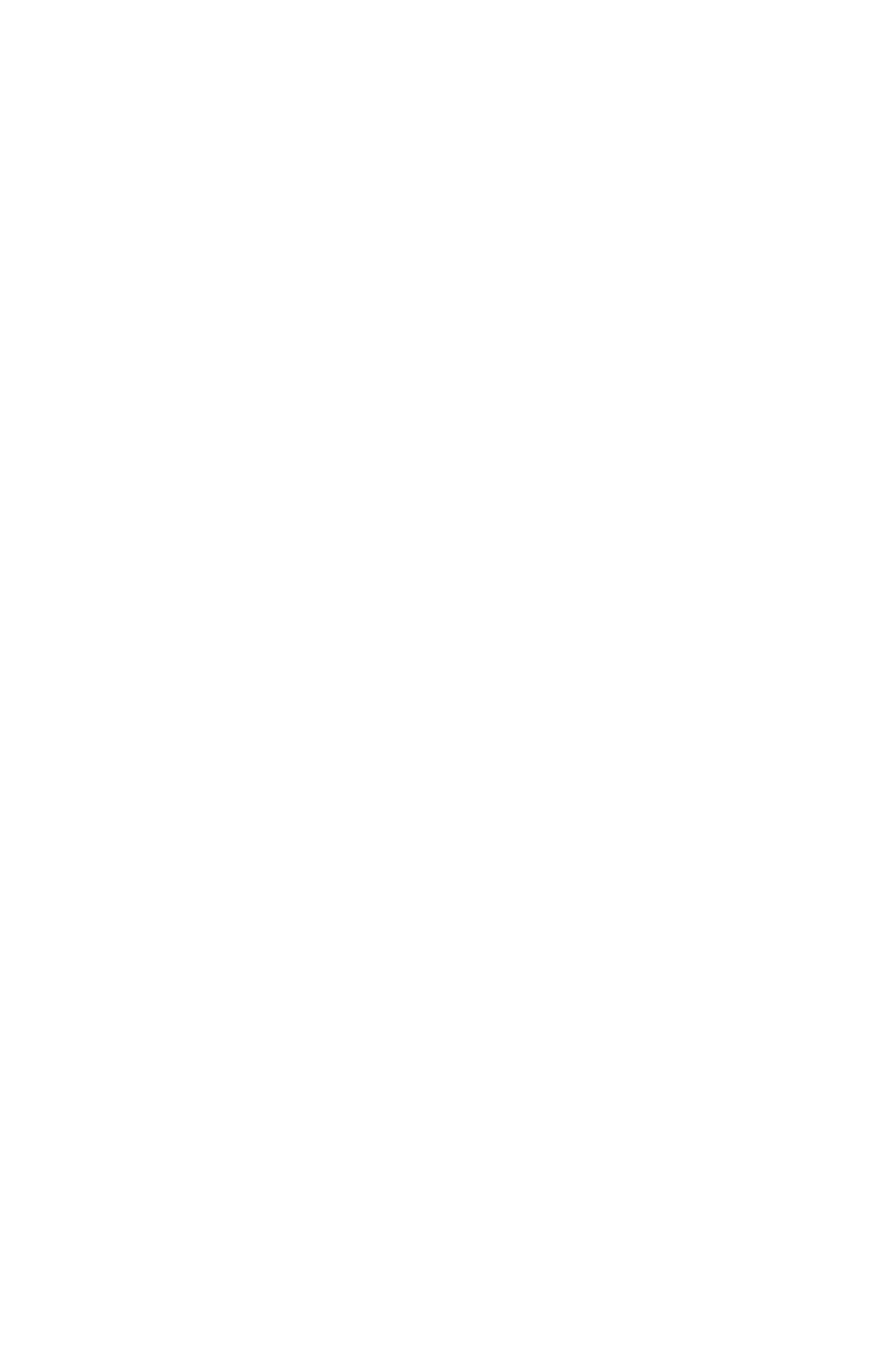Locate the bounding box coordinates of the clickable part needed for the task: "Read about orienteering".

[0.244, 0.502, 0.515, 0.539]